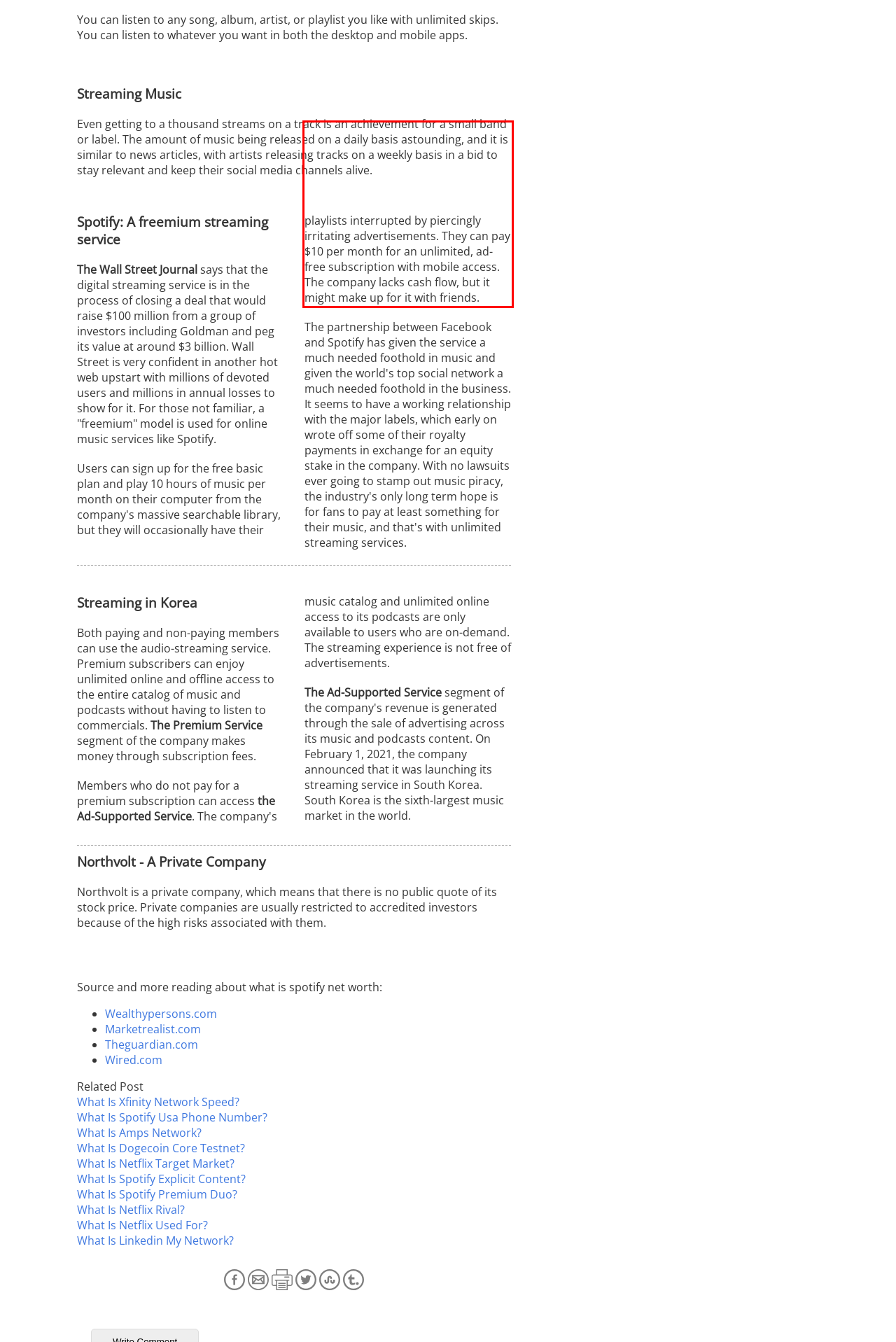Within the screenshot of the webpage, locate the red bounding box and use OCR to identify and provide the text content inside it.

Users can sign up for the free basic plan and play 10 hours of music per month on their computer from the company's massive searchable library, but they will occasionally have their playlists interrupted by piercingly irritating advertisements. They can pay $10 per month for an unlimited, ad-free subscription with mobile access. The company lacks cash flow, but it might make up for it with friends.